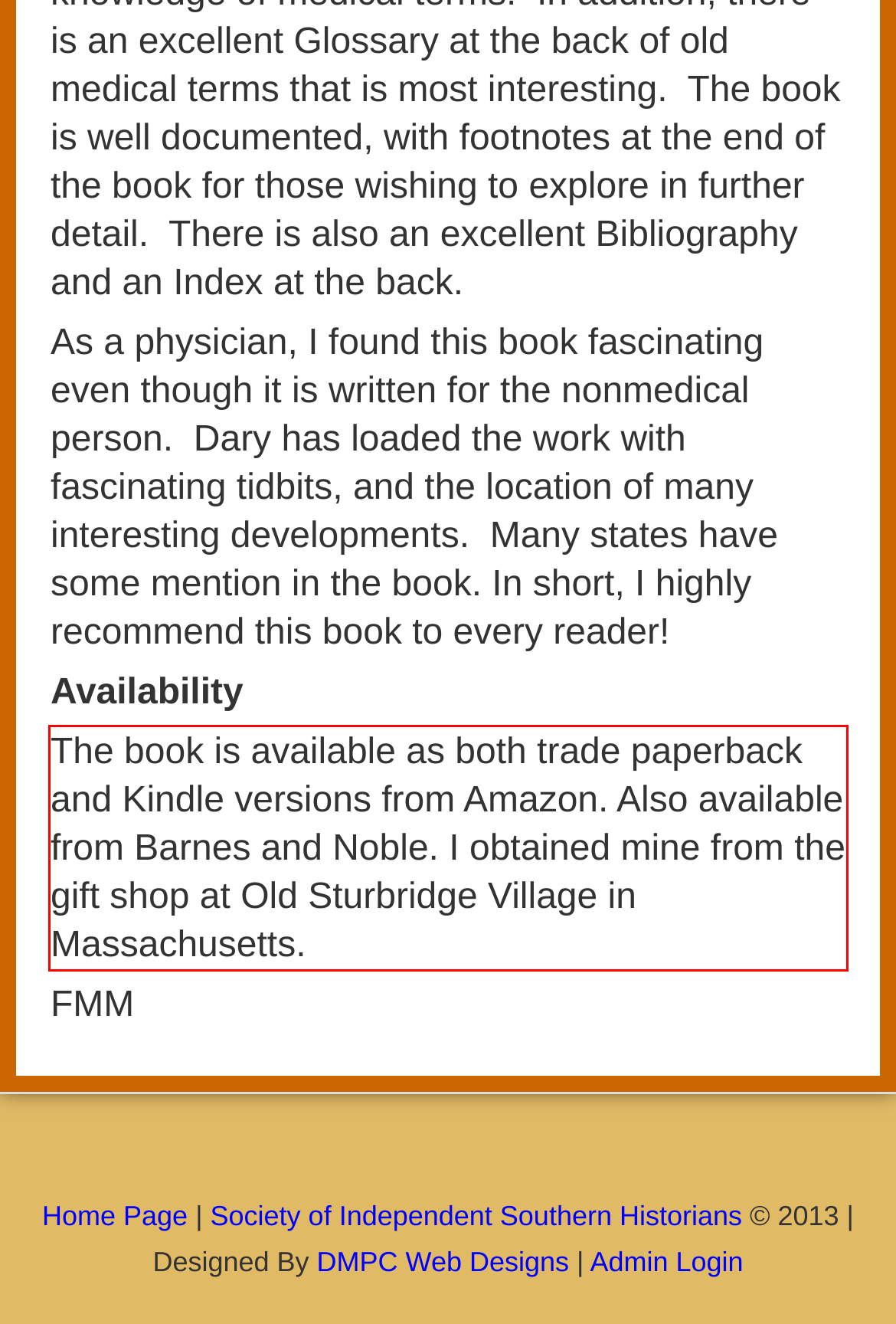Analyze the screenshot of a webpage where a red rectangle is bounding a UI element. Extract and generate the text content within this red bounding box.

The book is available as both trade paperback and Kindle versions from Amazon. Also available from Barnes and Noble. I obtained mine from the gift shop at Old Sturbridge Village in Massachusetts.